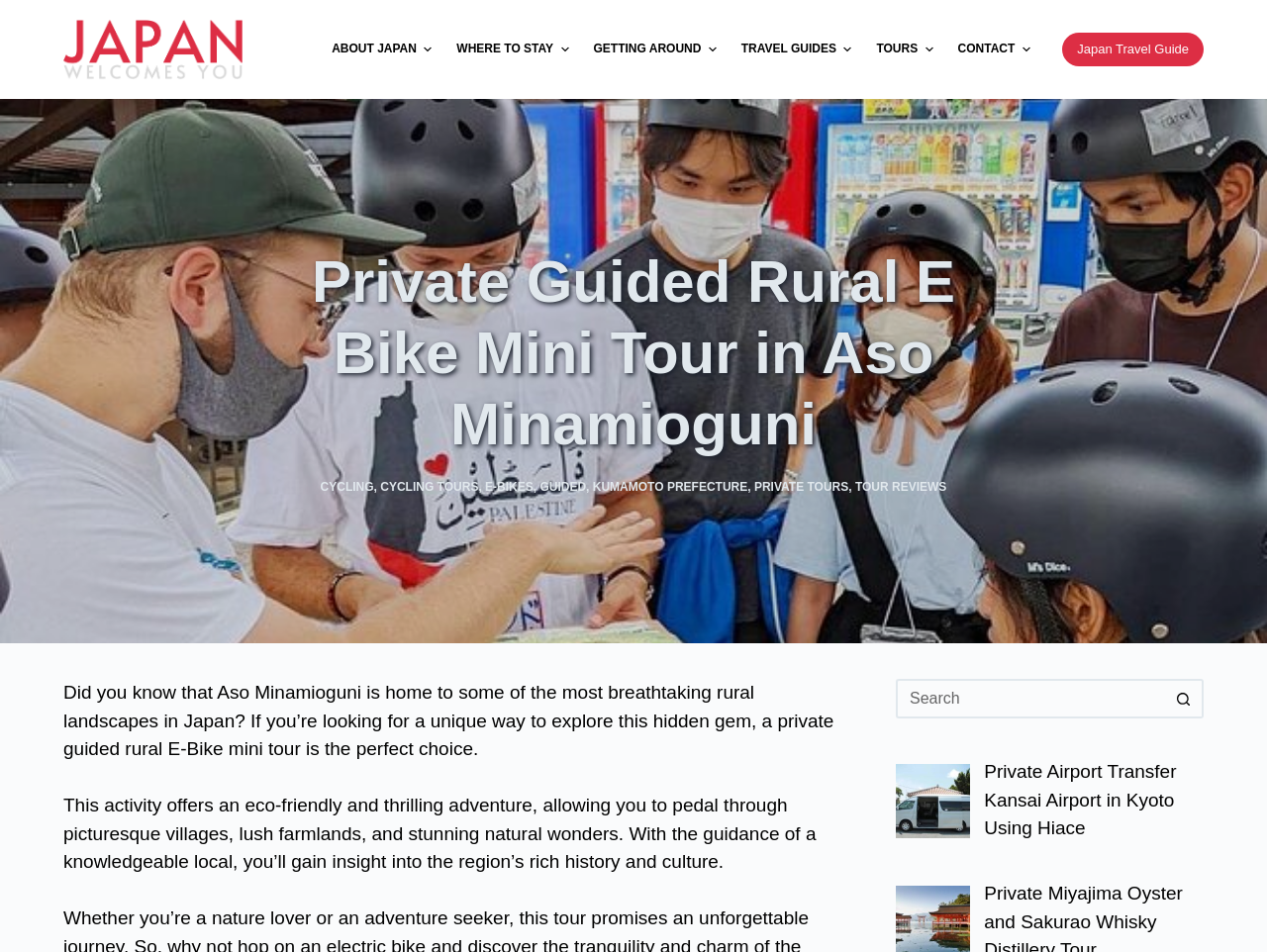Specify the bounding box coordinates of the area to click in order to execute this command: 'Click on the 'ABOUT JAPAN' menu item'. The coordinates should consist of four float numbers ranging from 0 to 1, and should be formatted as [left, top, right, bottom].

[0.252, 0.035, 0.351, 0.069]